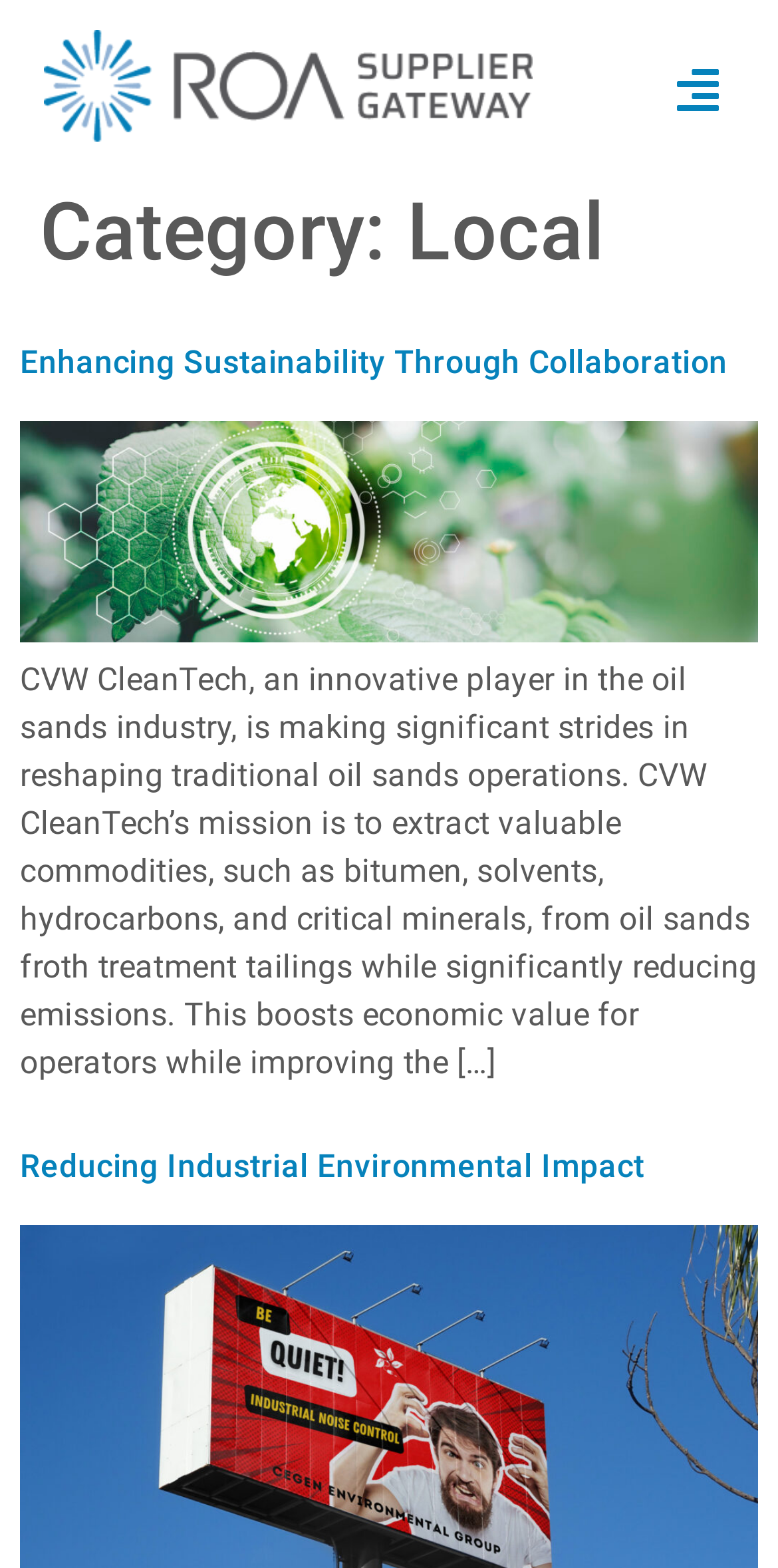How many headings are present in the article section?
Your answer should be a single word or phrase derived from the screenshot.

2